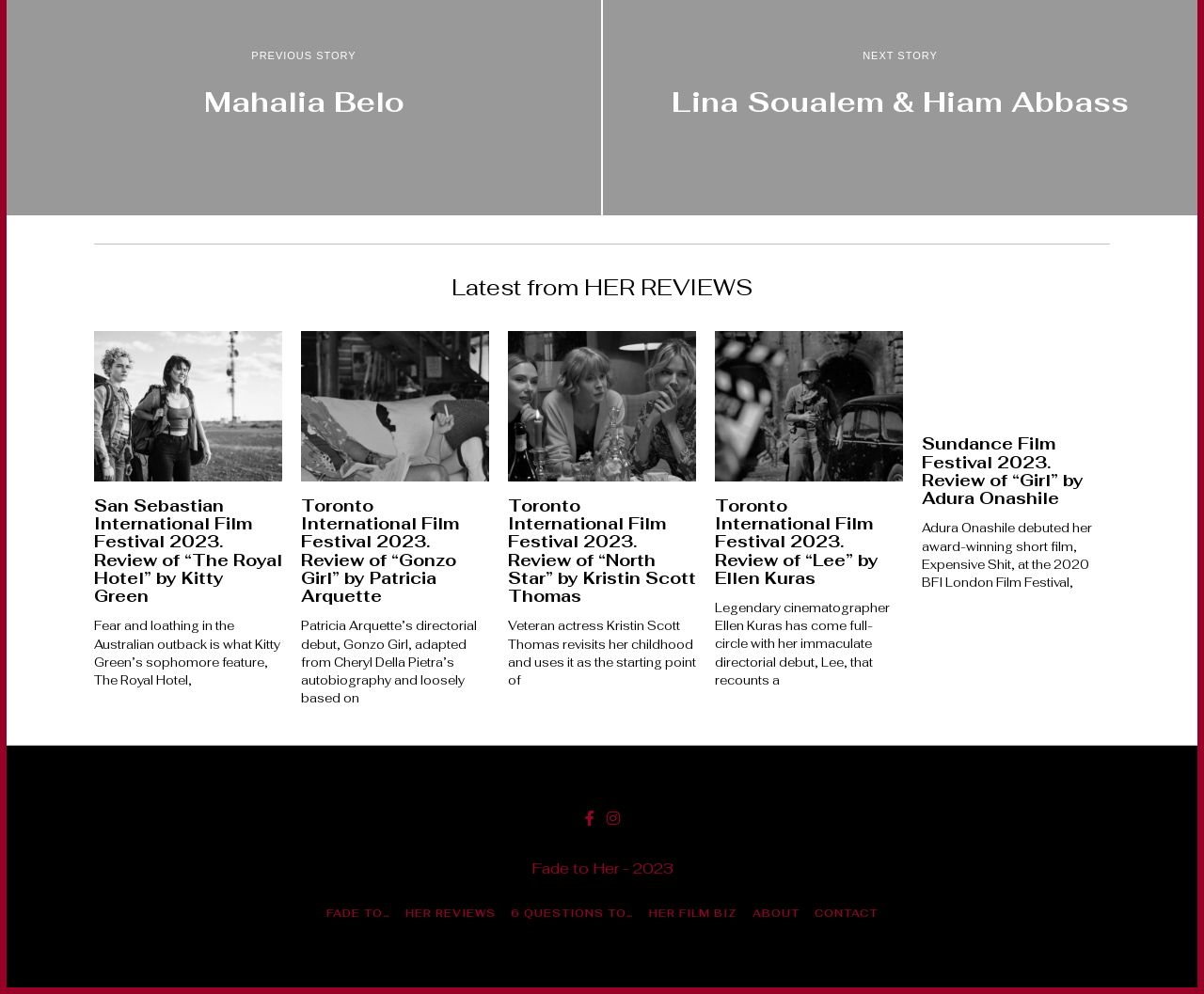What is the title of the first article?
Refer to the image and provide a one-word or short phrase answer.

San Sebastian International Film Festival 2023. Review of “The Royal Hotel” by Kitty Green